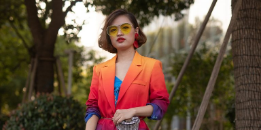Using the information in the image, could you please answer the following question in detail:
What is the atmosphere created by the background?

The caption describes the background as featuring lush greenery and a sense of natural light, which creates an inviting atmosphere, suggesting that the background is pleasant and welcoming.